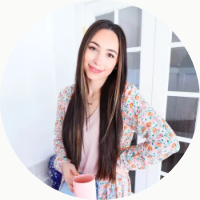What type of doors are visible in the background?
Based on the screenshot, provide your answer in one word or phrase.

Glass-paned doors